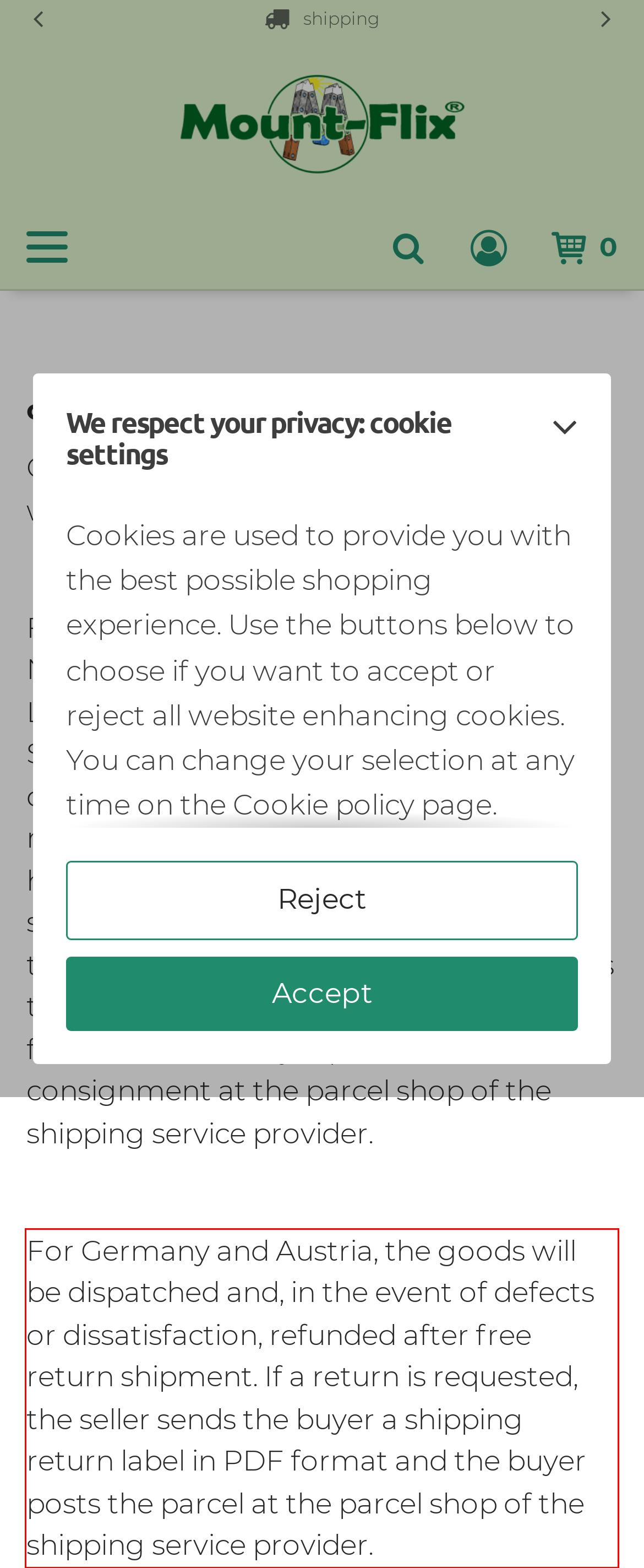Given the screenshot of the webpage, identify the red bounding box, and recognize the text content inside that red bounding box.

For Germany and Austria, the goods will be dispatched and, in the event of defects or dissatisfaction, refunded after free return shipment. If a return is requested, the seller sends the buyer a shipping return label in PDF format and the buyer posts the parcel at the parcel shop of the shipping service provider.